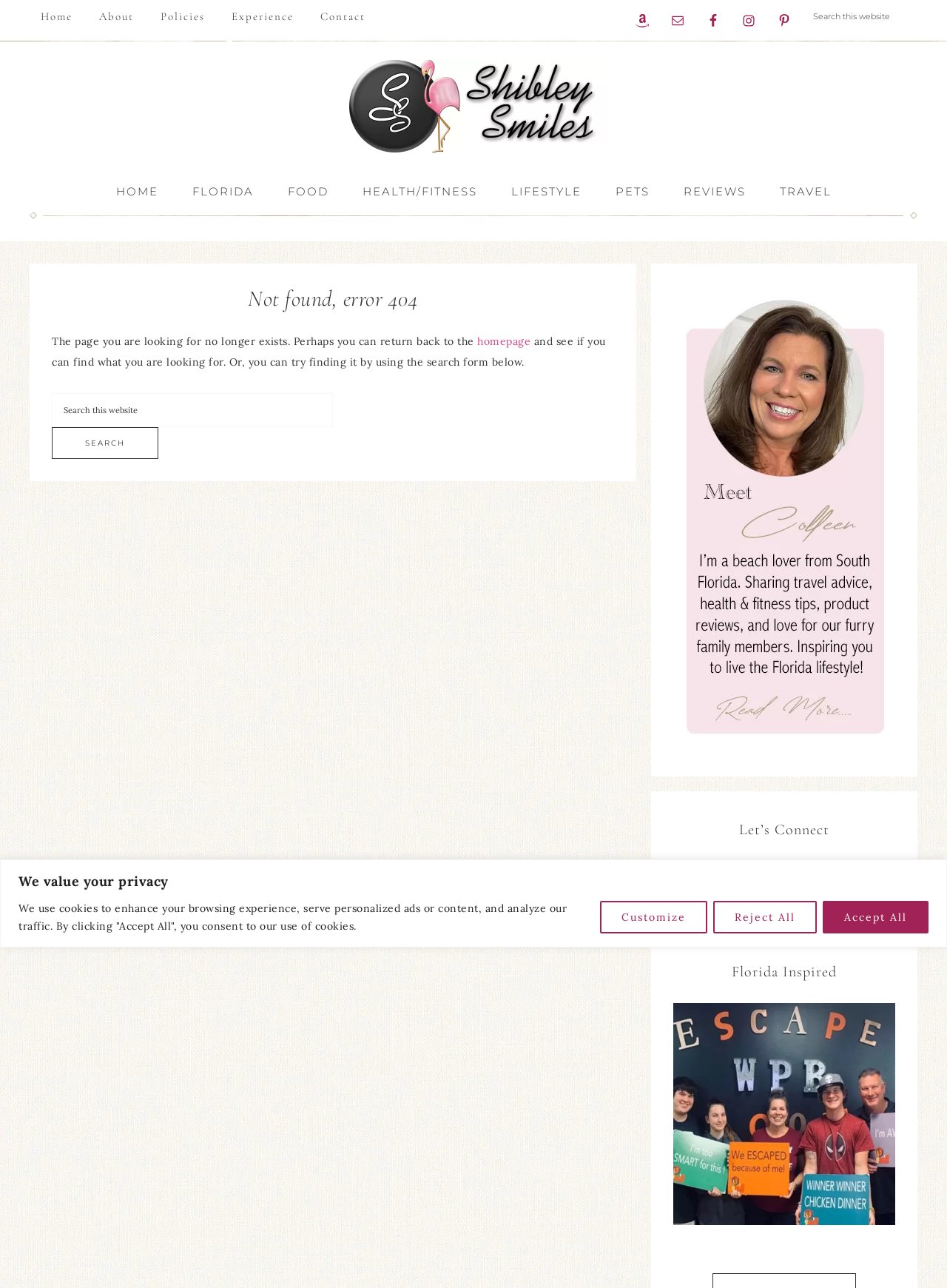Determine the bounding box coordinates for the region that must be clicked to execute the following instruction: "Search for something".

[0.055, 0.305, 0.352, 0.332]